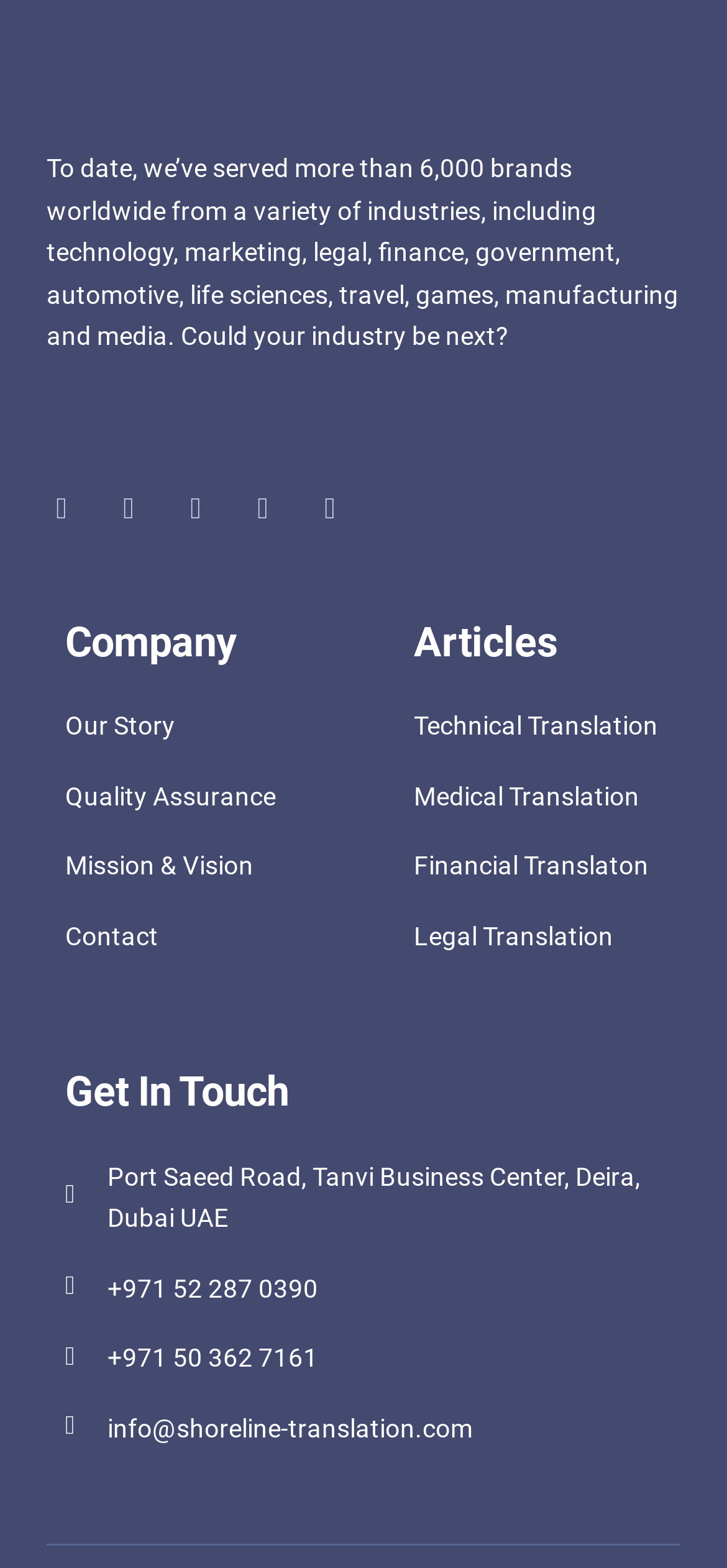How many types of translation are mentioned?
Ensure your answer is thorough and detailed.

I looked at the links under the 'Articles' heading and counted four types of translation, which are Technical Translation, Medical Translation, Financial Translation, and Legal Translation.